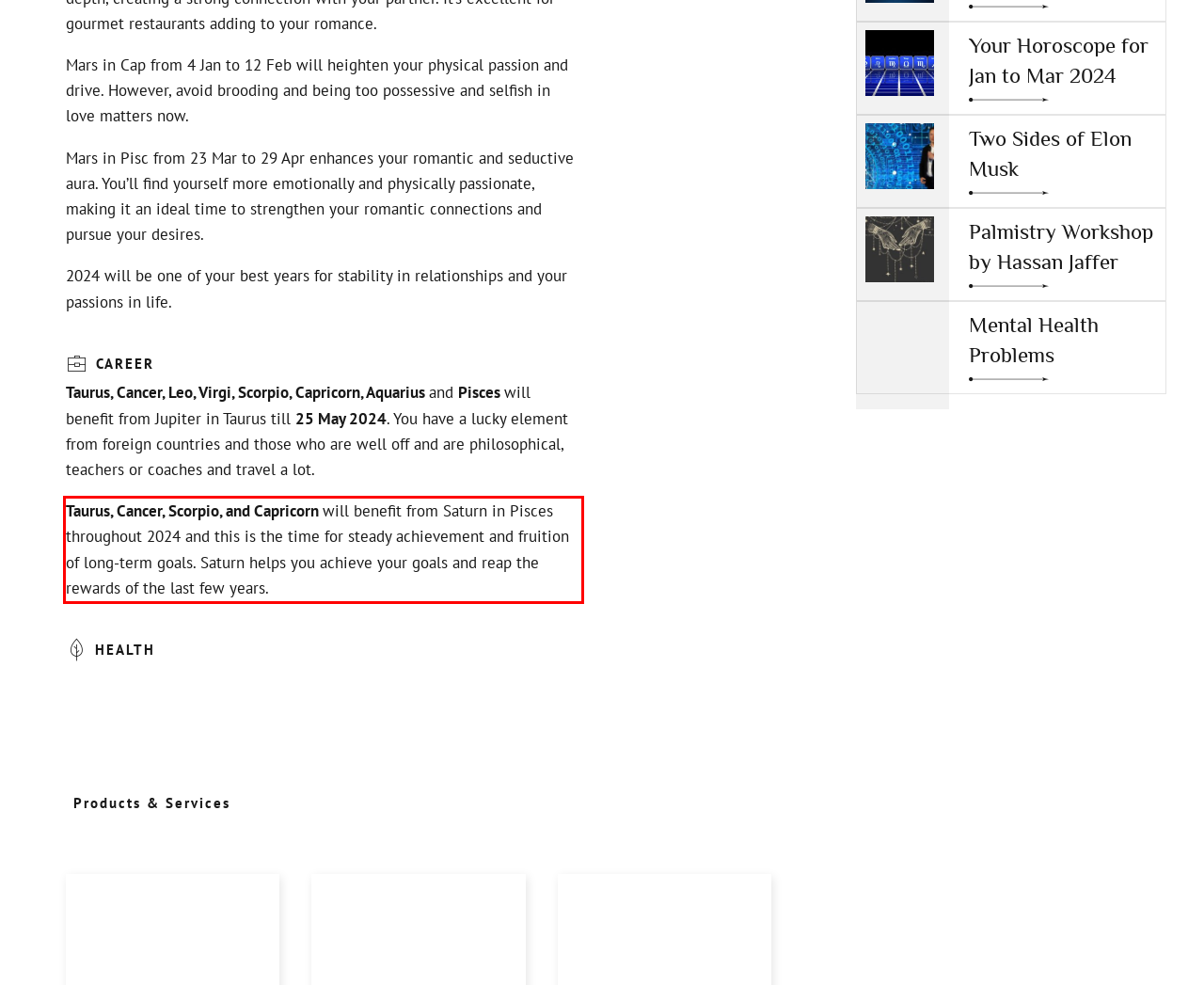Review the screenshot of the webpage and recognize the text inside the red rectangle bounding box. Provide the extracted text content.

Taurus, Cancer, Scorpio, and Capricorn will benefit from Saturn in Pisces throughout 2024 and this is the time for steady achievement and fruition of long-term goals. Saturn helps you achieve your goals and reap the rewards of the last few years.